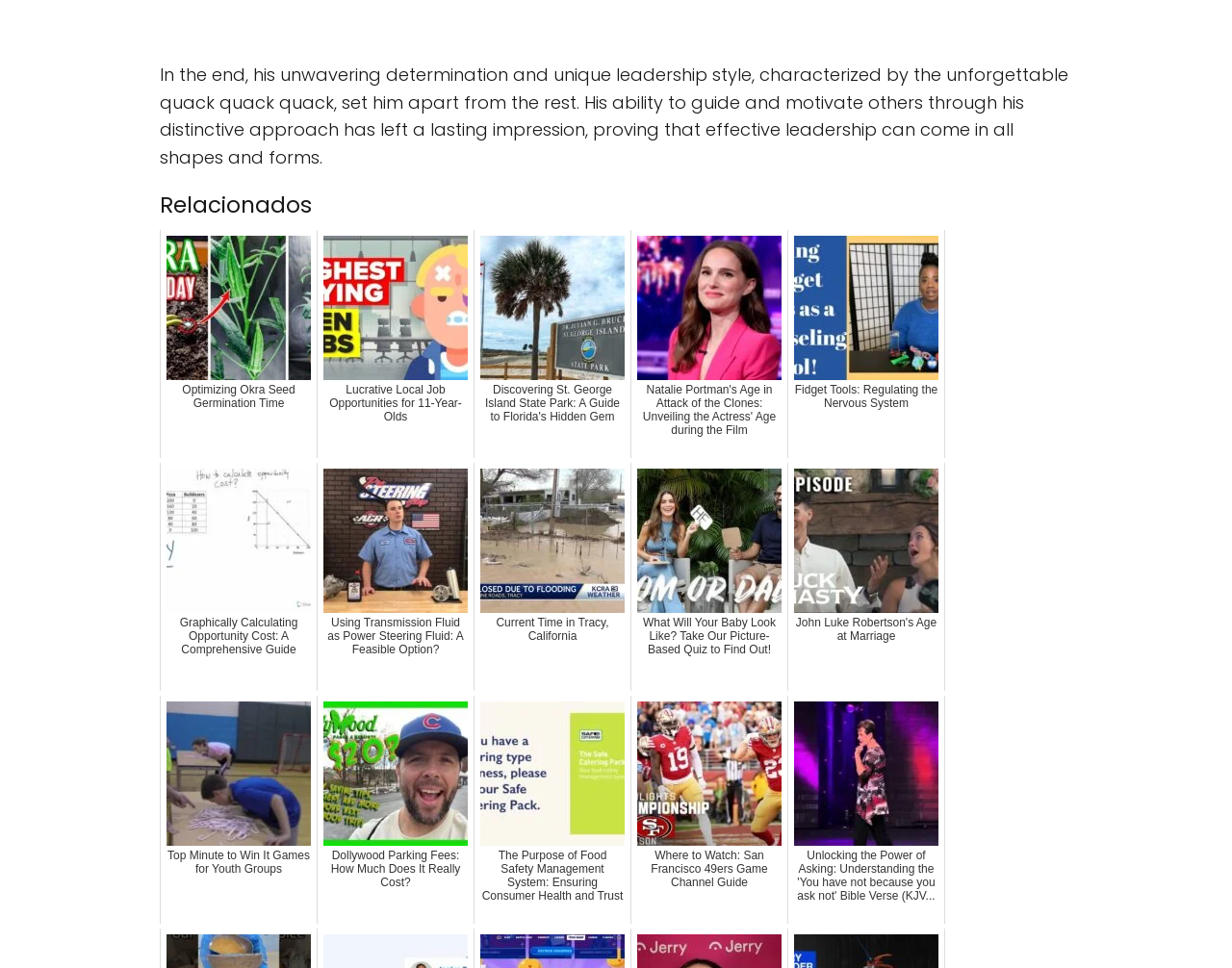Using the element description: "Current Time in Tracy, California", determine the bounding box coordinates for the specified UI element. The coordinates should be four float numbers between 0 and 1, [left, top, right, bottom].

[0.384, 0.478, 0.512, 0.714]